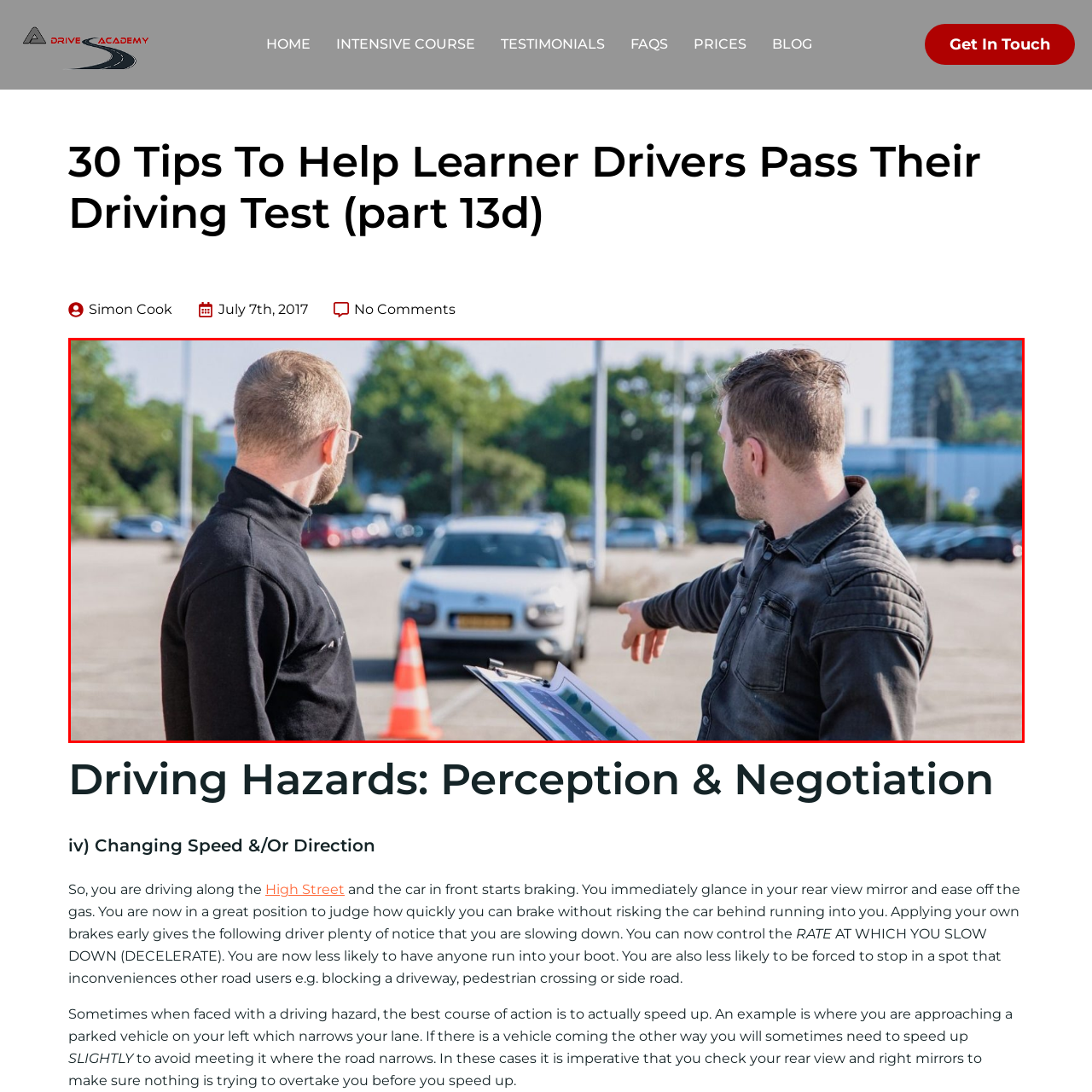Look at the area highlighted in the red box, What is the purpose of the traffic cone? Please provide an answer in a single word or phrase.

to signify a focus area